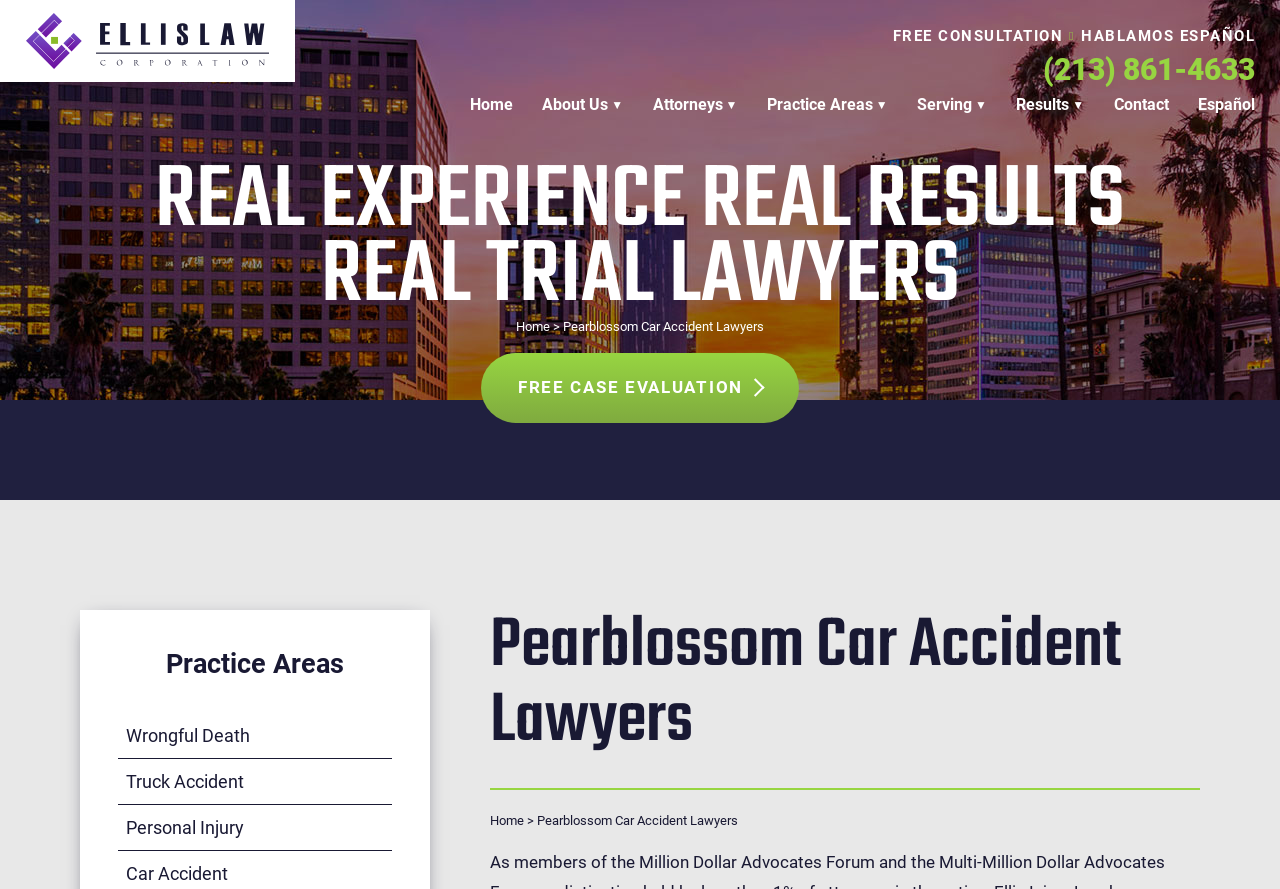Determine the bounding box coordinates of the element's region needed to click to follow the instruction: "Click the 'FREE CASE EVALUATION' link". Provide these coordinates as four float numbers between 0 and 1, formatted as [left, top, right, bottom].

[0.376, 0.397, 0.624, 0.476]